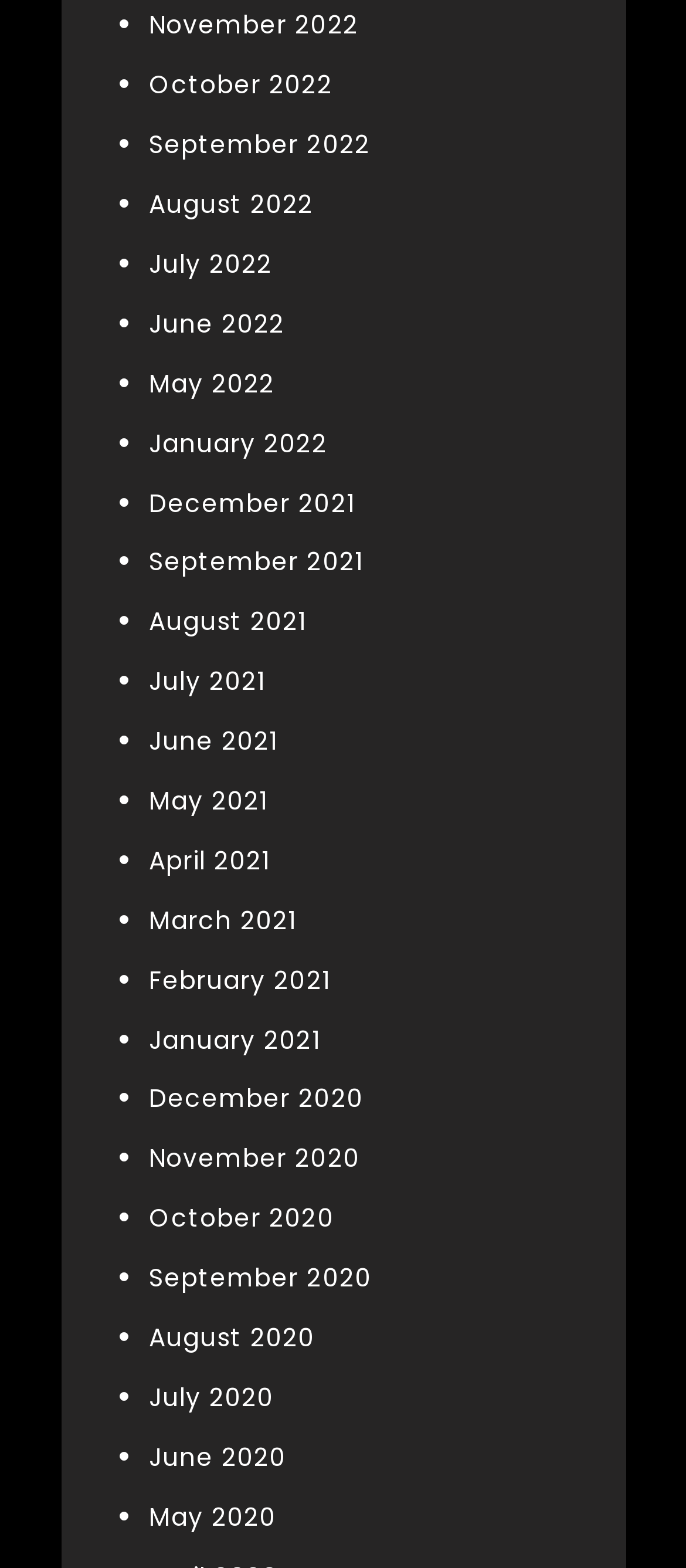Please locate the UI element described by "April 2021" and provide its bounding box coordinates.

[0.217, 0.537, 0.394, 0.56]